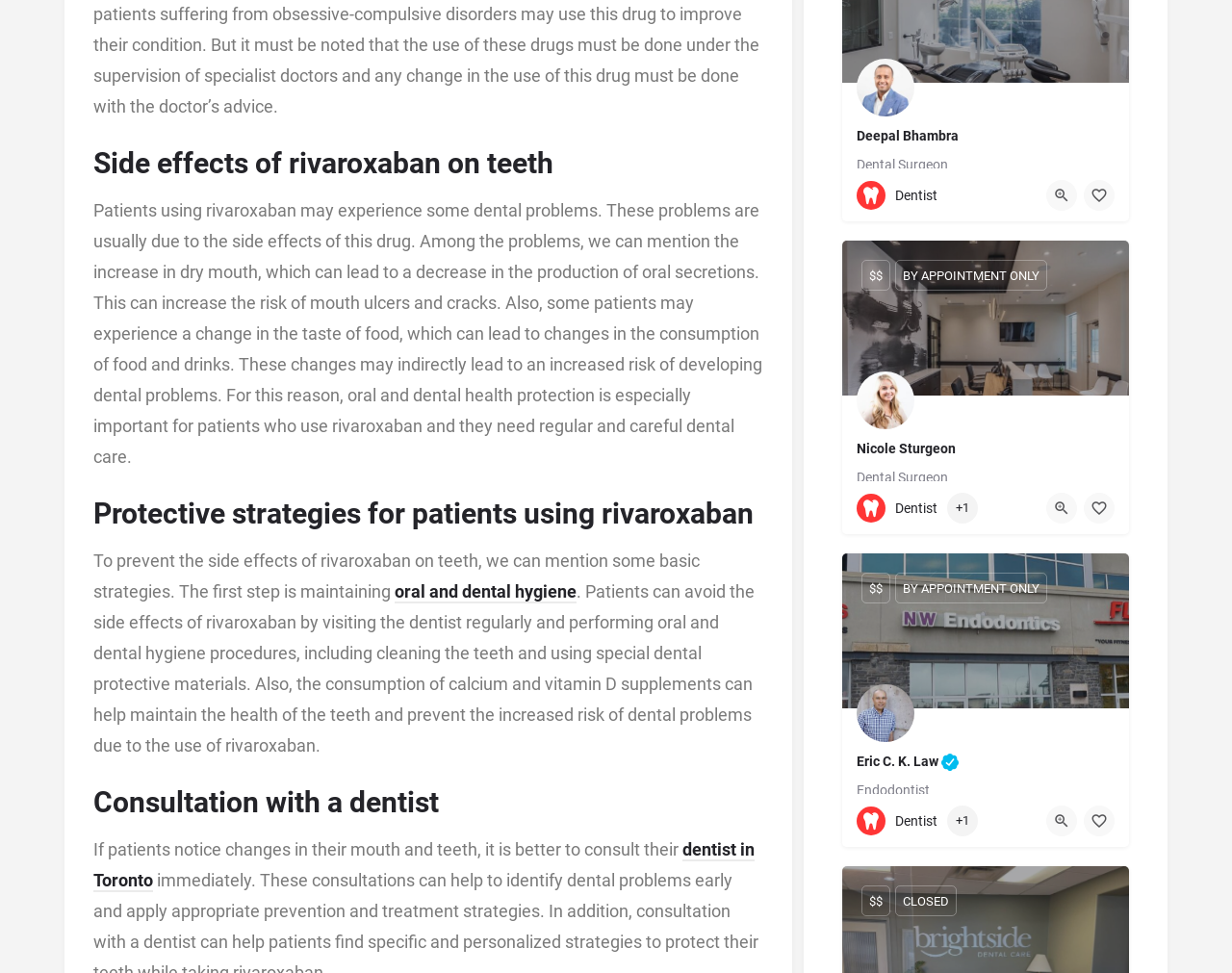Can you specify the bounding box coordinates of the area that needs to be clicked to fulfill the following instruction: "Click the link to learn about side effects of rivaroxaban on teeth"?

[0.076, 0.145, 0.619, 0.191]